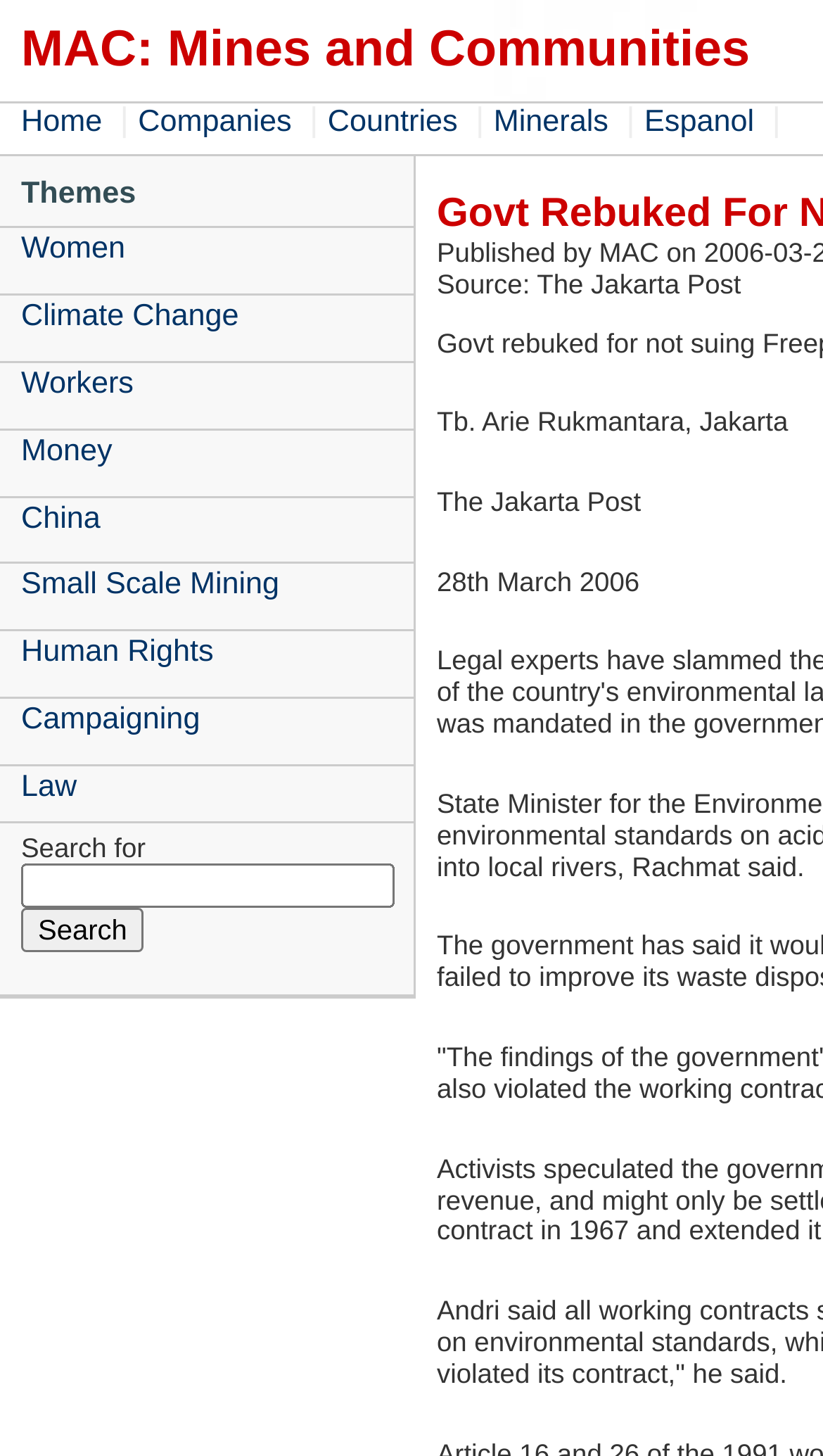Based on the element description: "Countries", identify the UI element and provide its bounding box coordinates. Use four float numbers between 0 and 1, [left, top, right, bottom].

[0.398, 0.072, 0.566, 0.096]